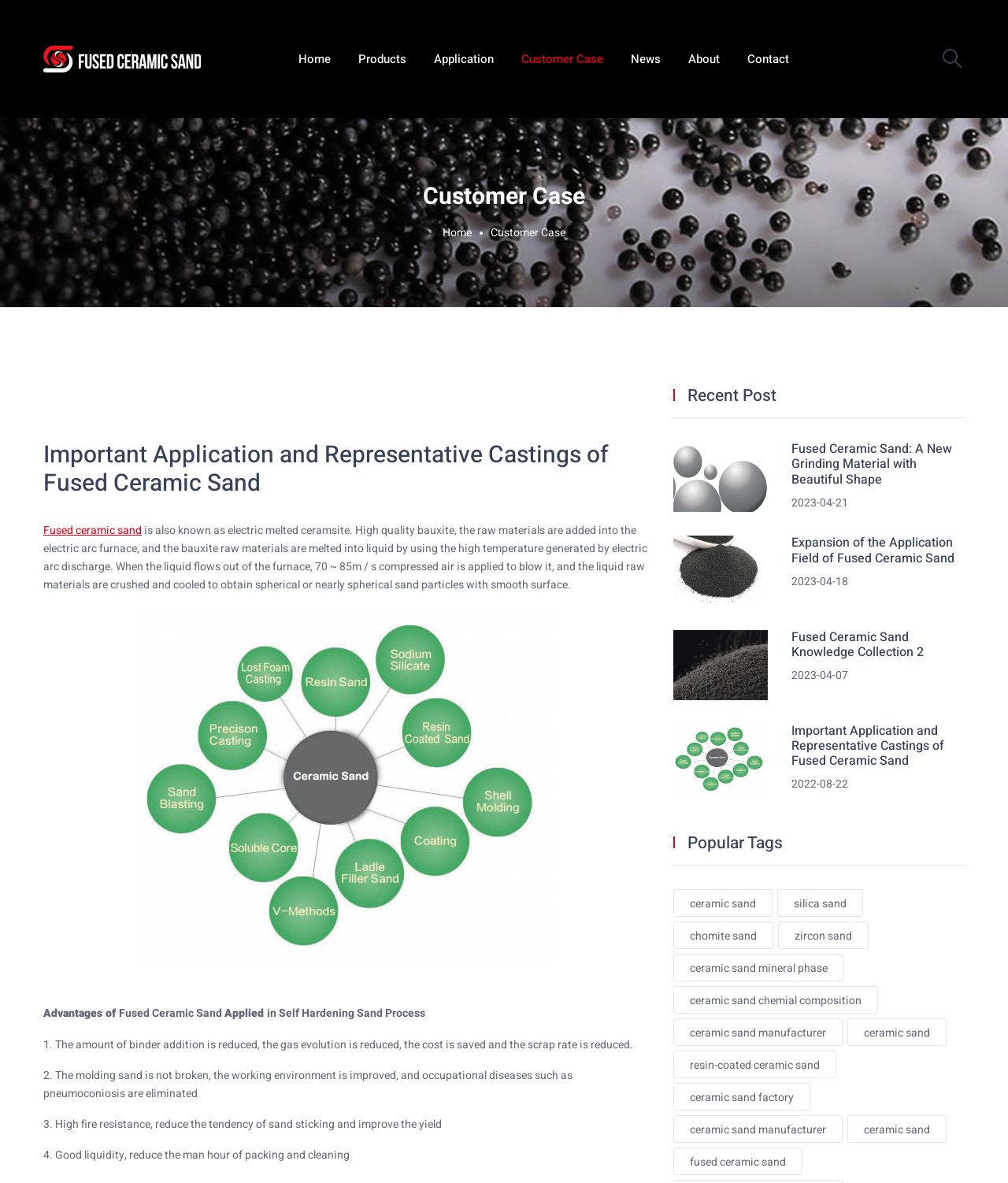Locate the bounding box coordinates of the clickable part needed for the task: "Click the 'Home' link".

[0.296, 0.028, 0.328, 0.072]